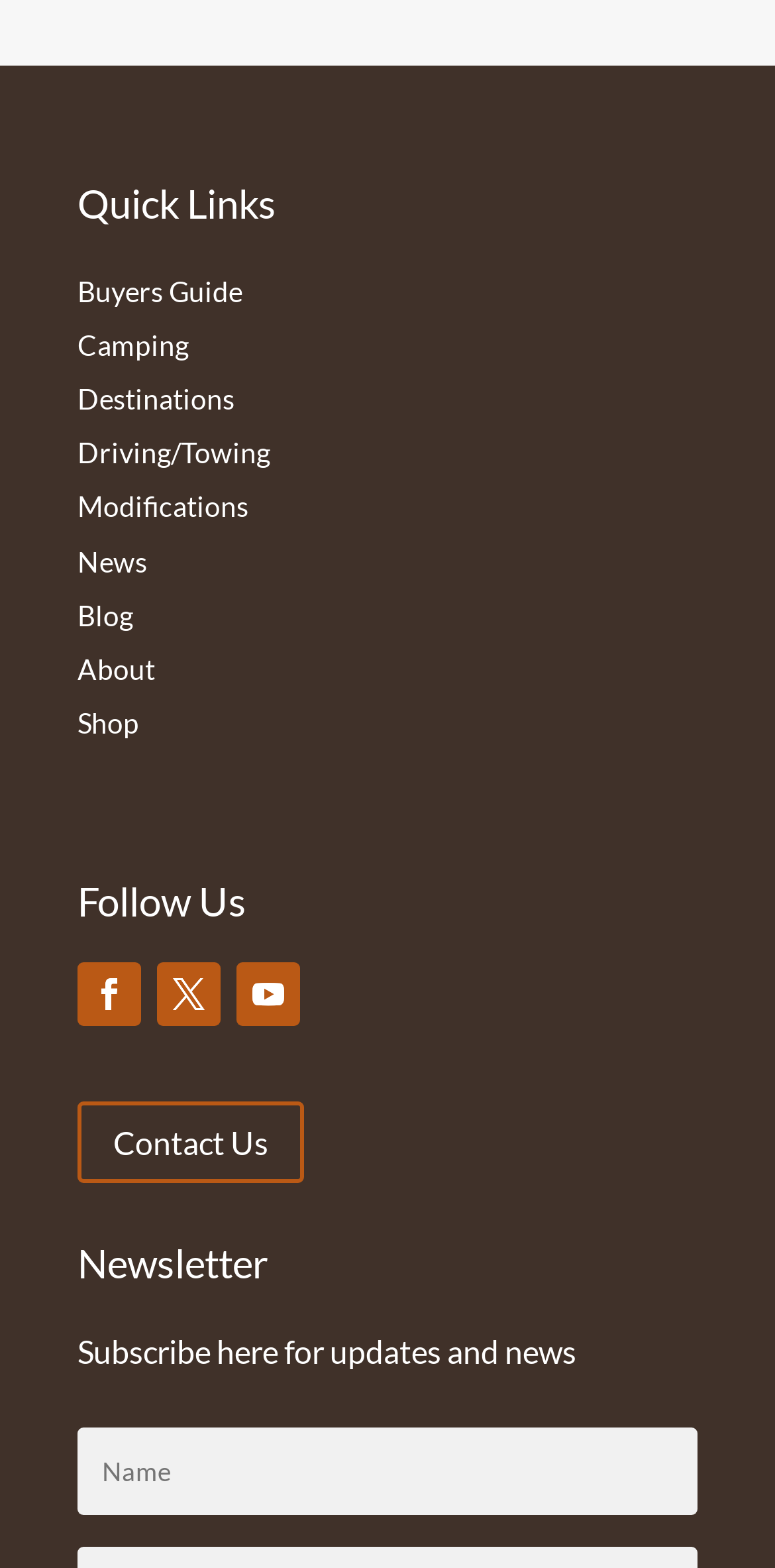Give a one-word or one-phrase response to the question: 
How many social media links are there?

3